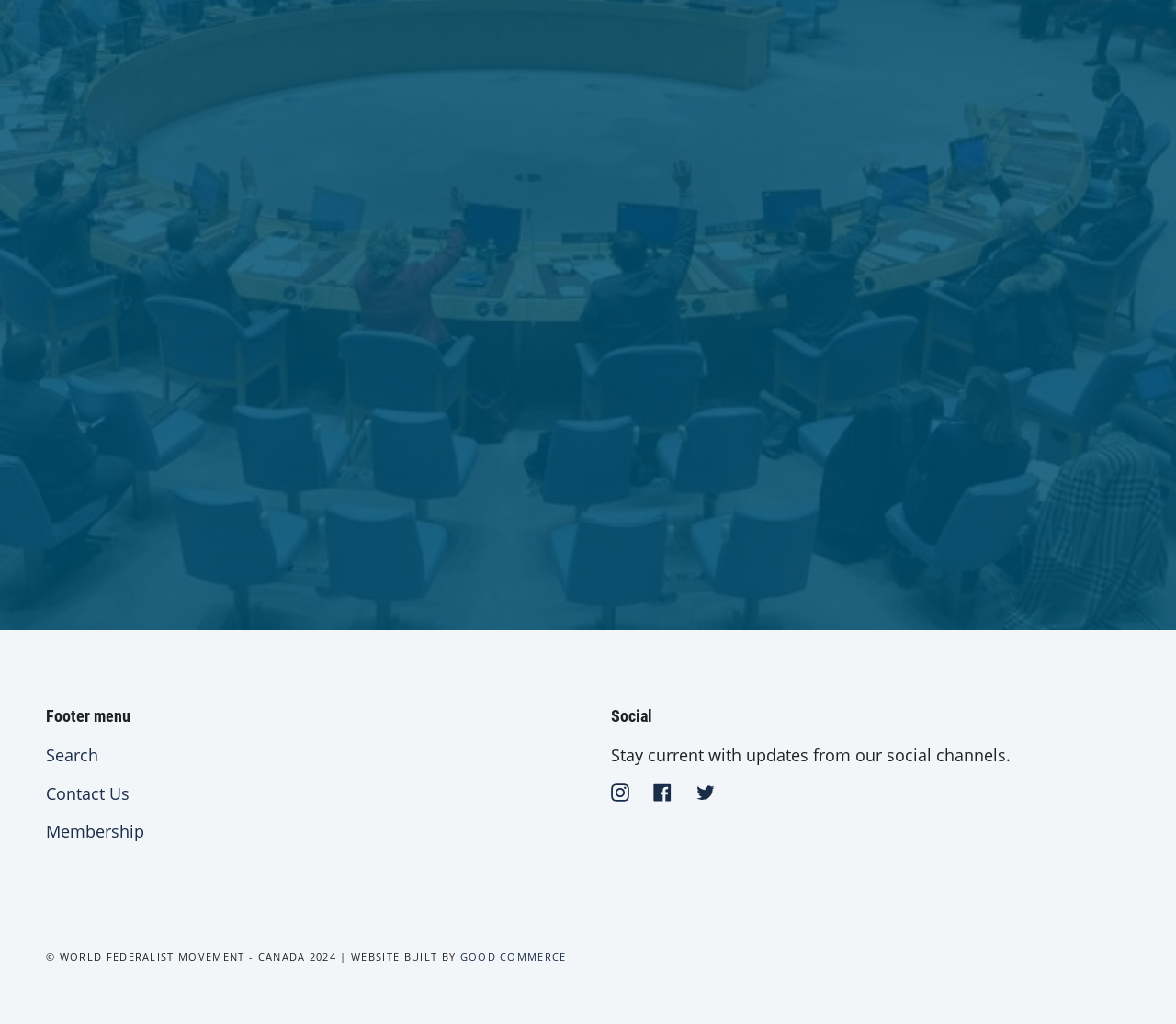Who built the website?
Can you provide an in-depth and detailed response to the question?

The website was built by Good Commerce, as mentioned in the footer section of the webpage, which reads '| WEBSITE BUILT BY Good Commerce - Opens in a new tab'.